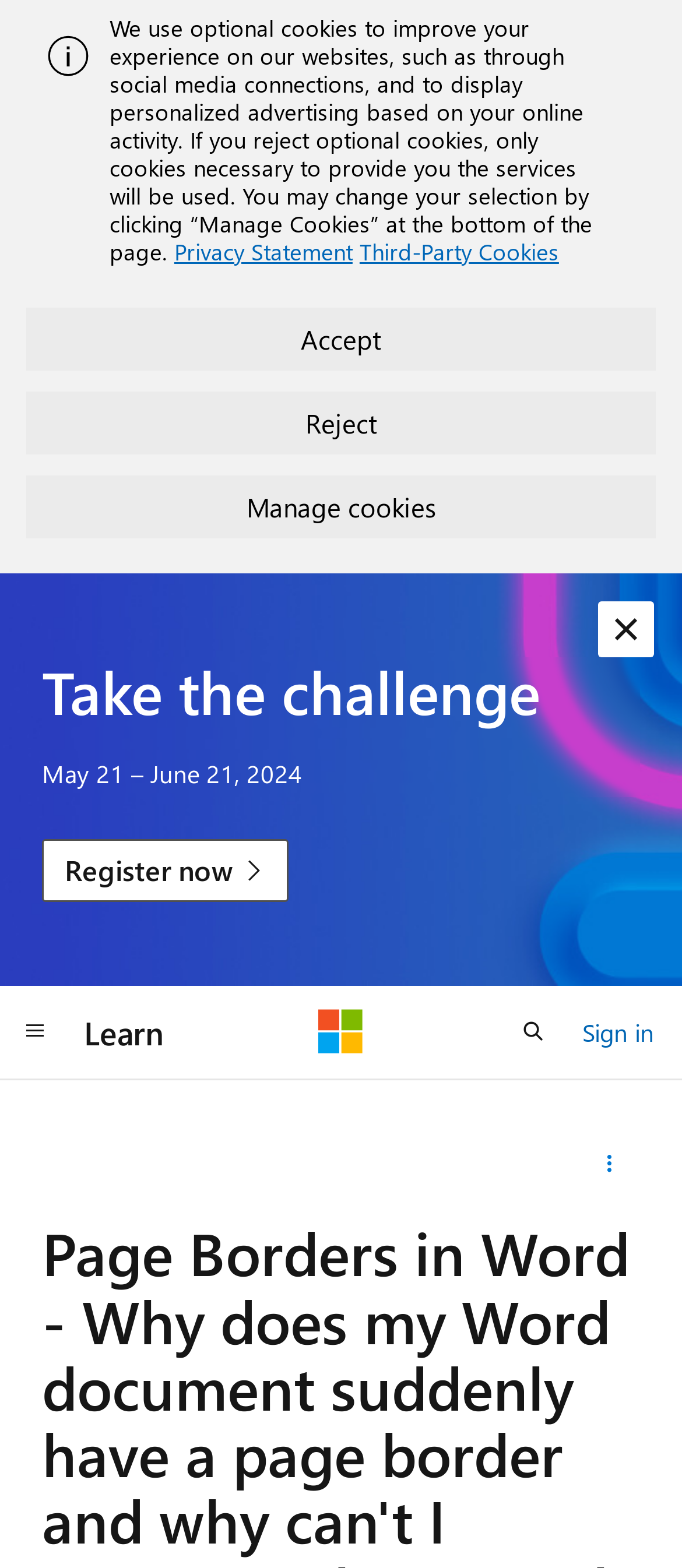What is the primary heading on this webpage?

Page Borders in Word - Why does my Word document suddenly have a page border and why can't I remove it the normal way?